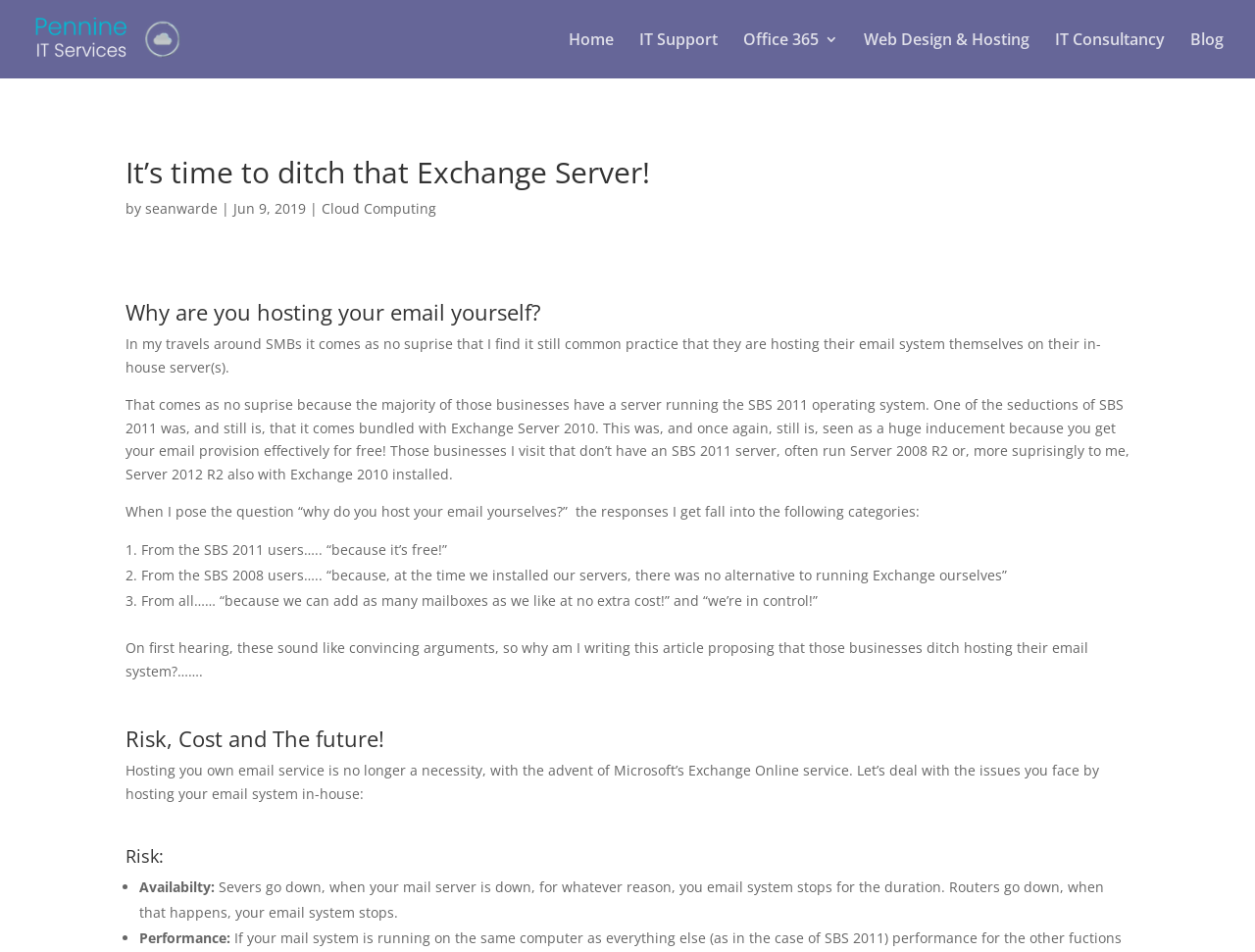Determine the bounding box coordinates in the format (top-left x, top-left y, bottom-right x, bottom-right y). Ensure all values are floating point numbers between 0 and 1. Identify the bounding box of the UI element described by: alt="Pennine IT Services"

[0.027, 0.03, 0.145, 0.049]